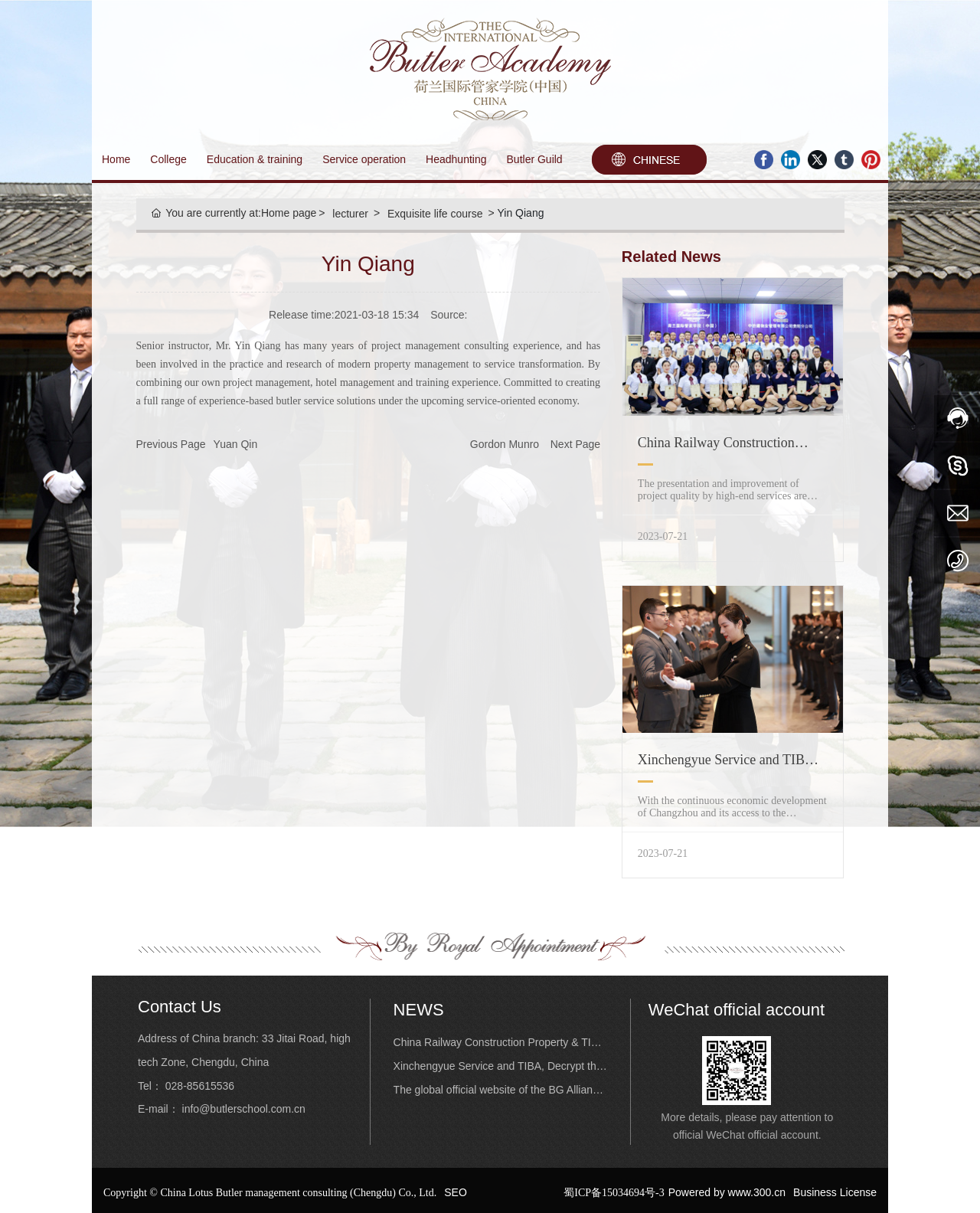What is the purpose of the webpage?
Respond to the question with a single word or phrase according to the image.

To introduce butler service